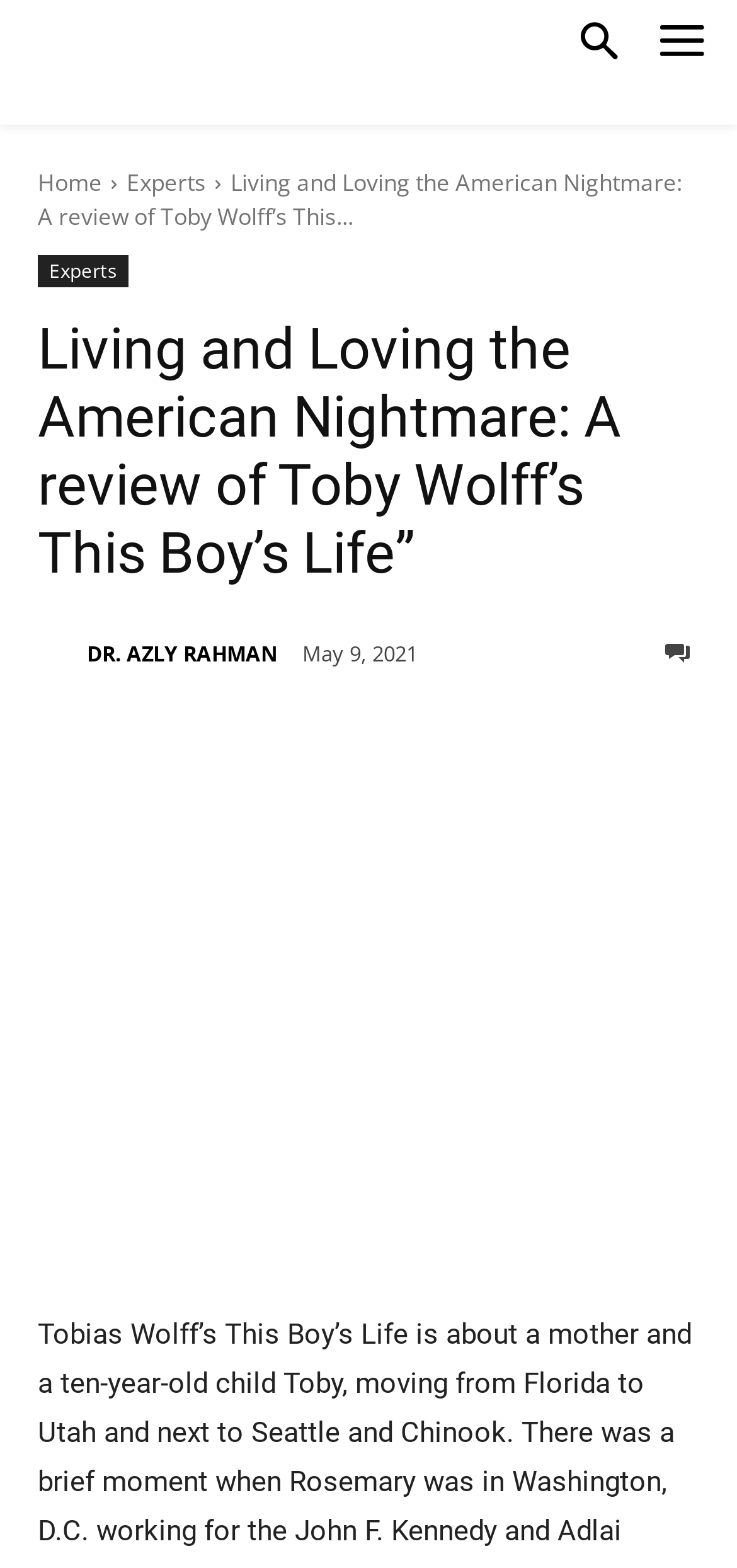Find the bounding box of the UI element described as: "0". The bounding box coordinates should be given as four float values between 0 and 1, i.e., [left, top, right, bottom].

[0.903, 0.406, 0.949, 0.424]